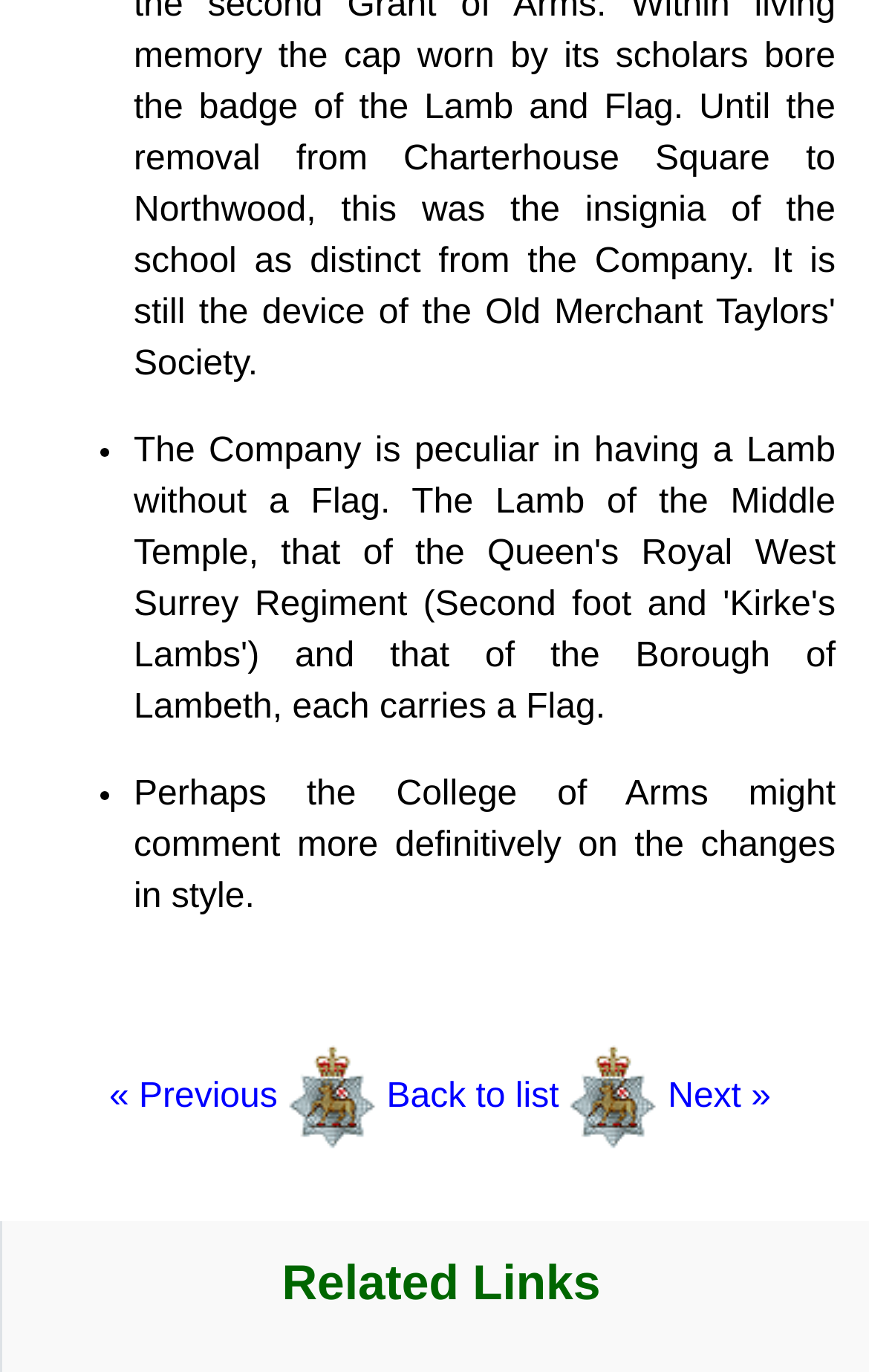Provide the bounding box coordinates of the UI element this sentence describes: "Next »".

[0.769, 0.786, 0.887, 0.813]